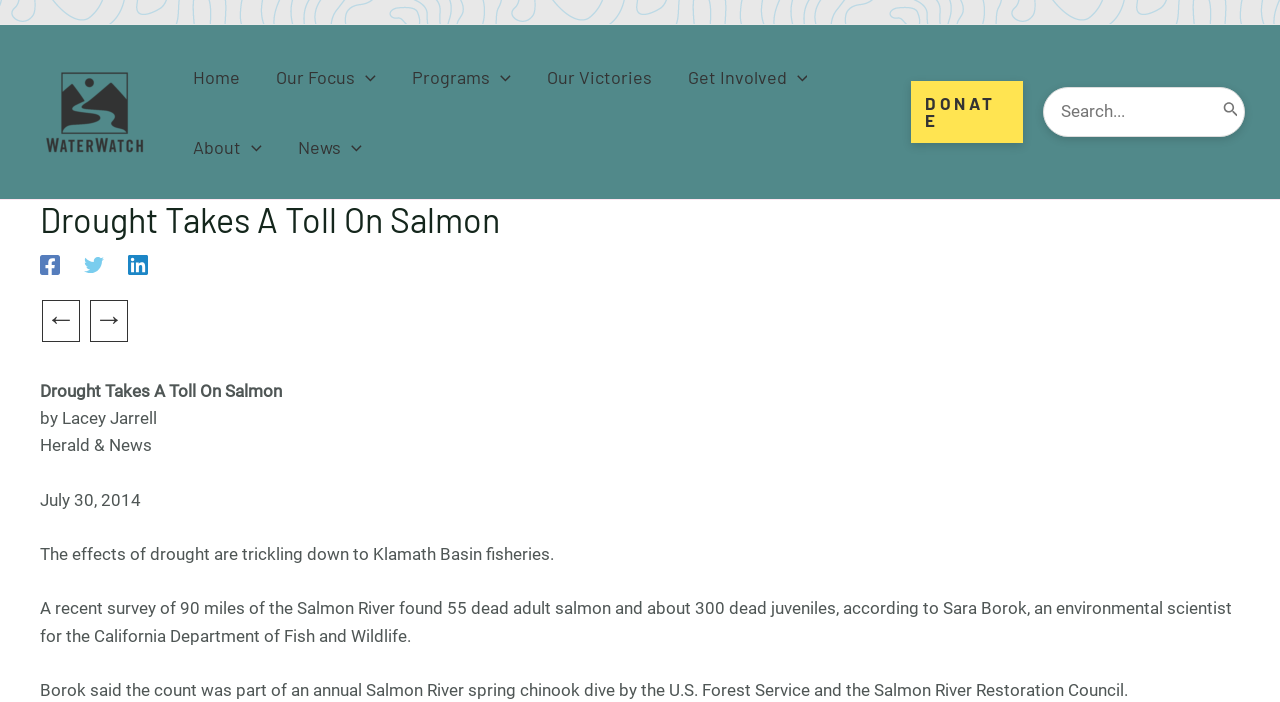Identify the bounding box coordinates necessary to click and complete the given instruction: "Click the 'BOOK CONSULTATION' button".

None